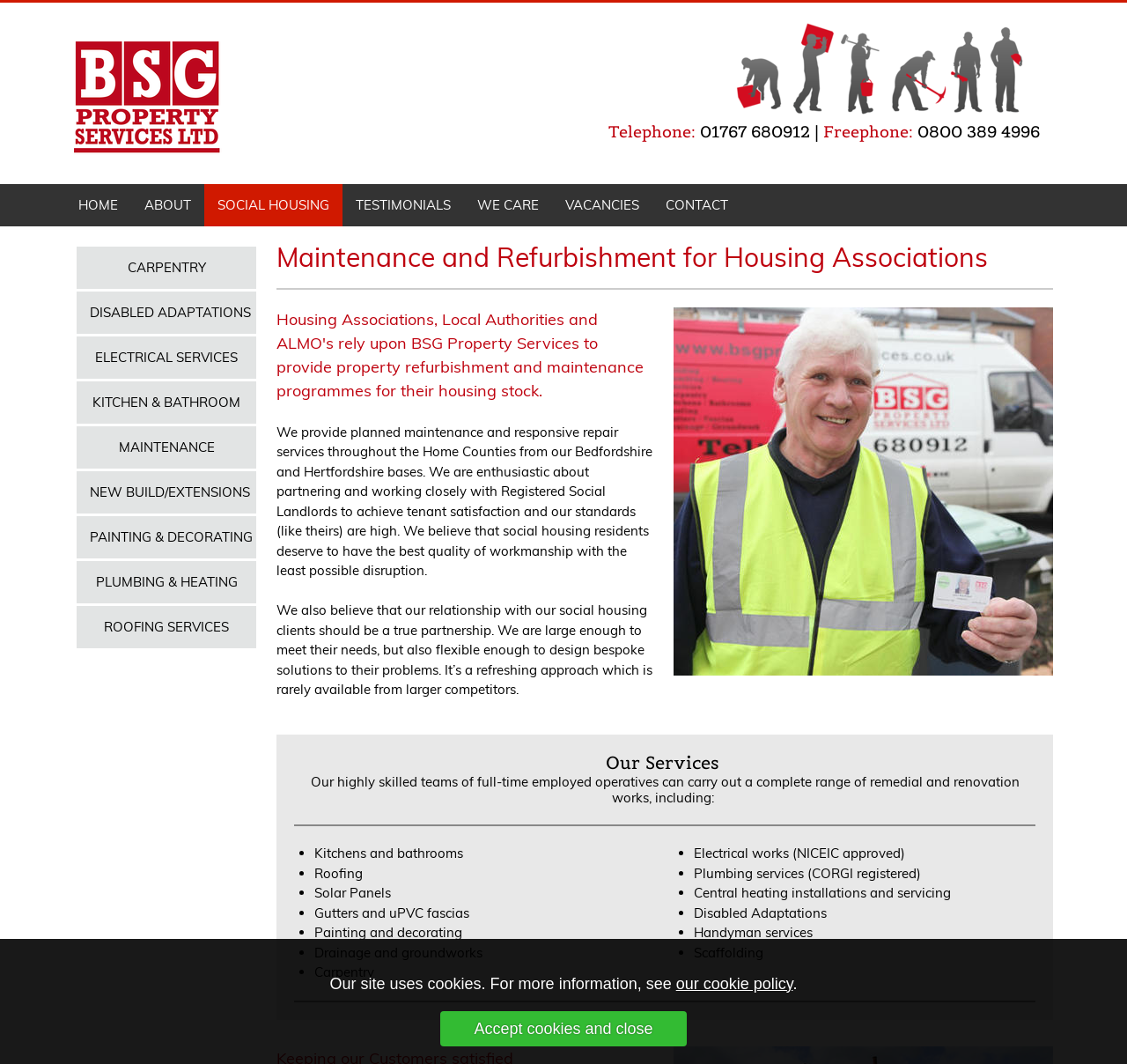Locate the bounding box coordinates of the clickable region to complete the following instruction: "Click the CARPENTRY menu item."

[0.068, 0.232, 0.227, 0.272]